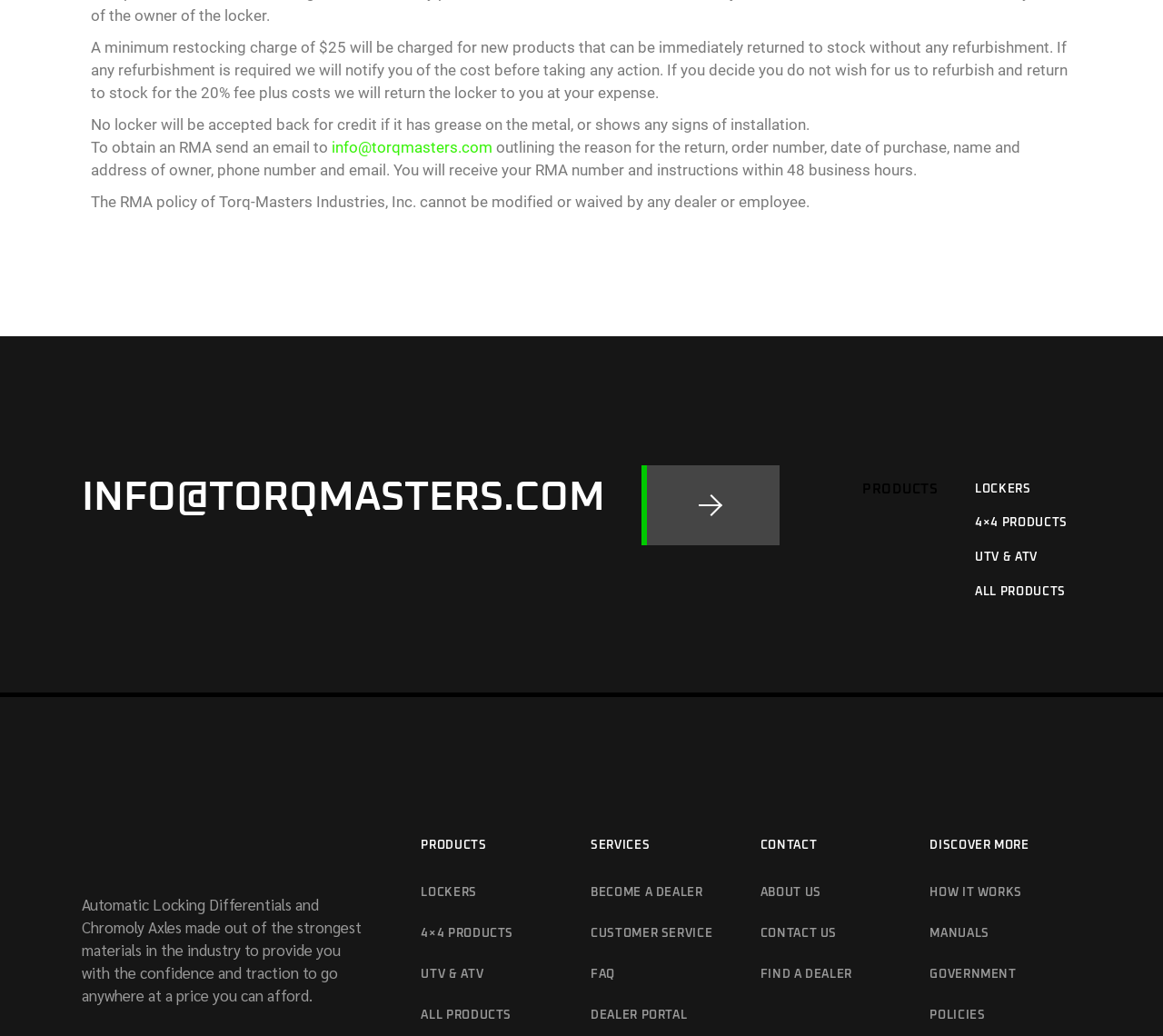Given the element description "Αρχική Σελίδα", identify the bounding box of the corresponding UI element.

None